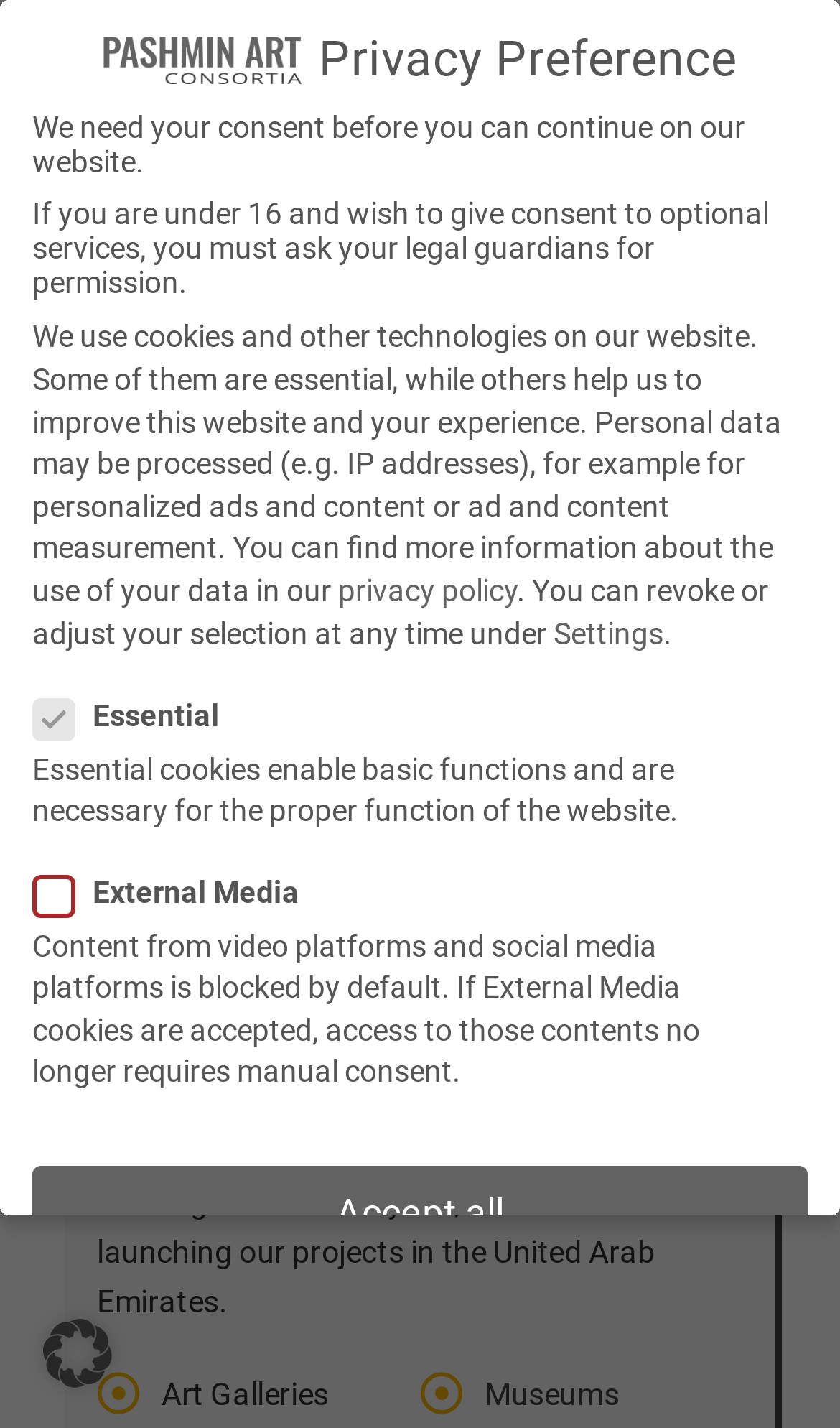What is the launch date of the projects in the United Arab Emirates?
Provide a short answer using one word or a brief phrase based on the image.

January 1st, 2024